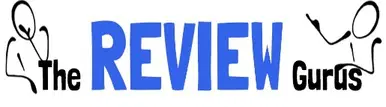Provide a one-word or short-phrase response to the question:
What is the purpose of the website?

Product reviews and recommendations